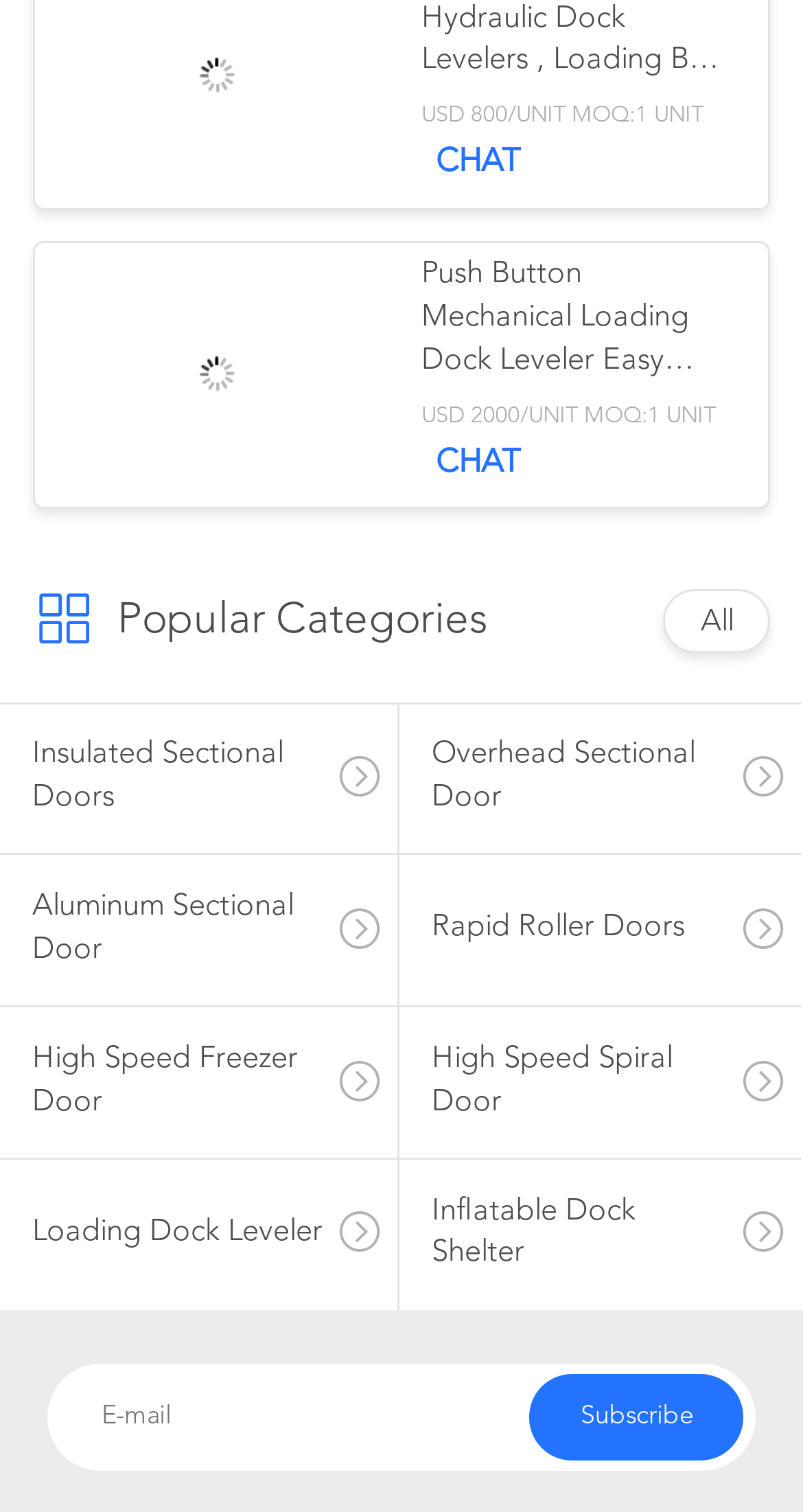Please find the bounding box coordinates of the element that needs to be clicked to perform the following instruction: "Browse all products". The bounding box coordinates should be four float numbers between 0 and 1, represented as [left, top, right, bottom].

[0.873, 0.402, 0.914, 0.422]